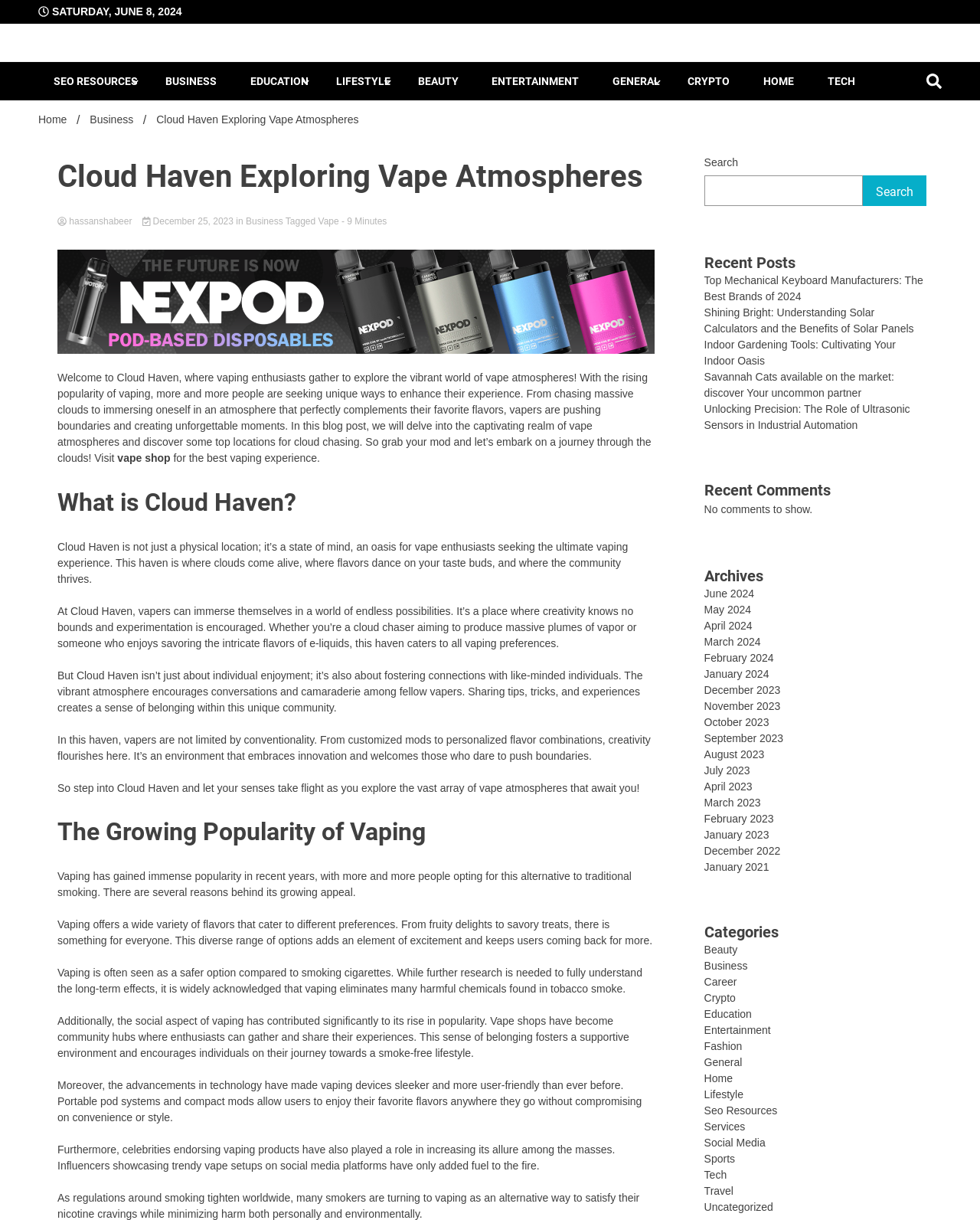Determine the bounding box coordinates of the region that needs to be clicked to achieve the task: "Click on the 'SEO RESOURCES' link".

[0.039, 0.051, 0.15, 0.082]